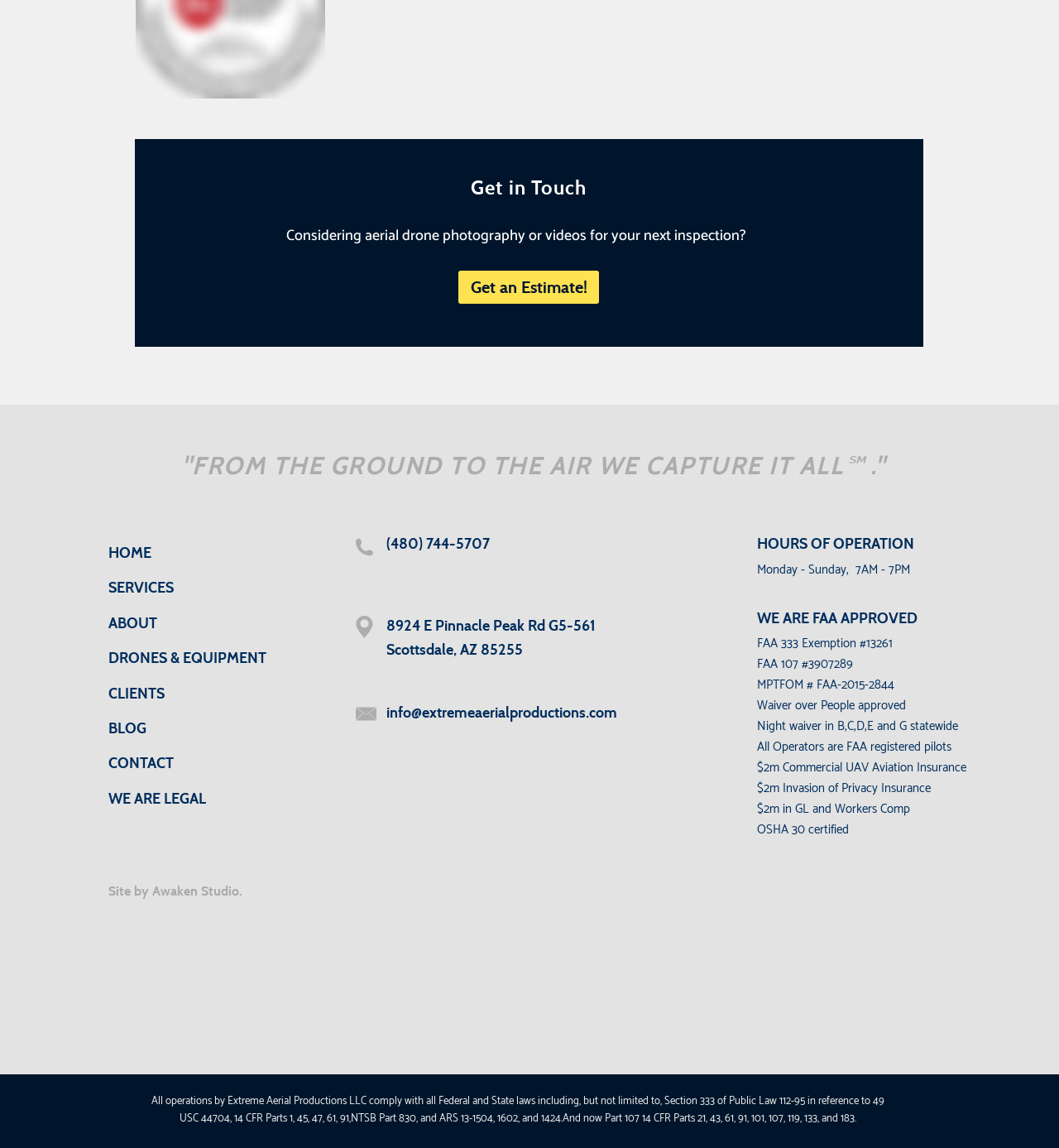What is the company name?
Using the image as a reference, answer the question with a short word or phrase.

Extreme Aerial Productions